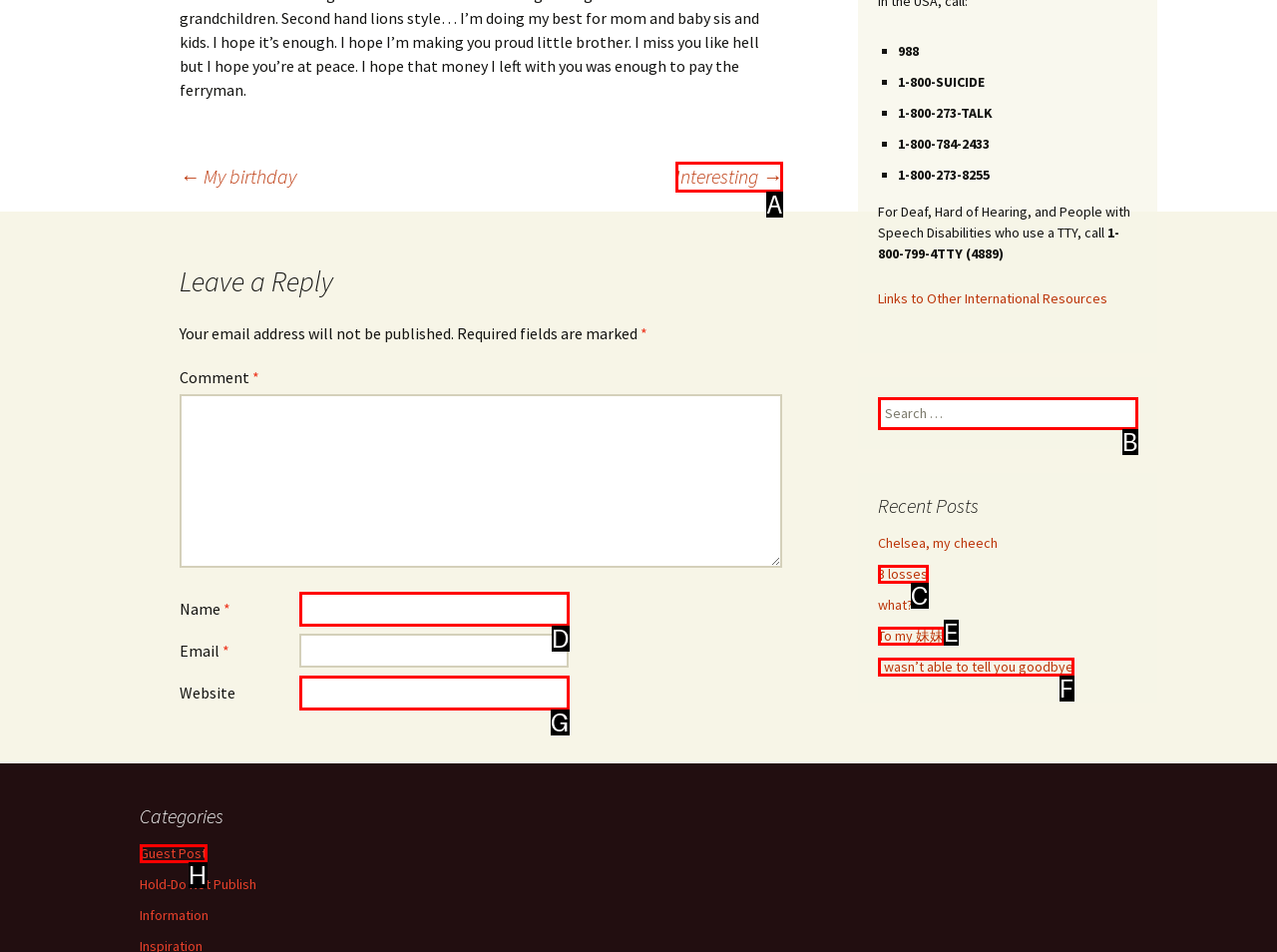Which option aligns with the description: 3 losses? Respond by selecting the correct letter.

C